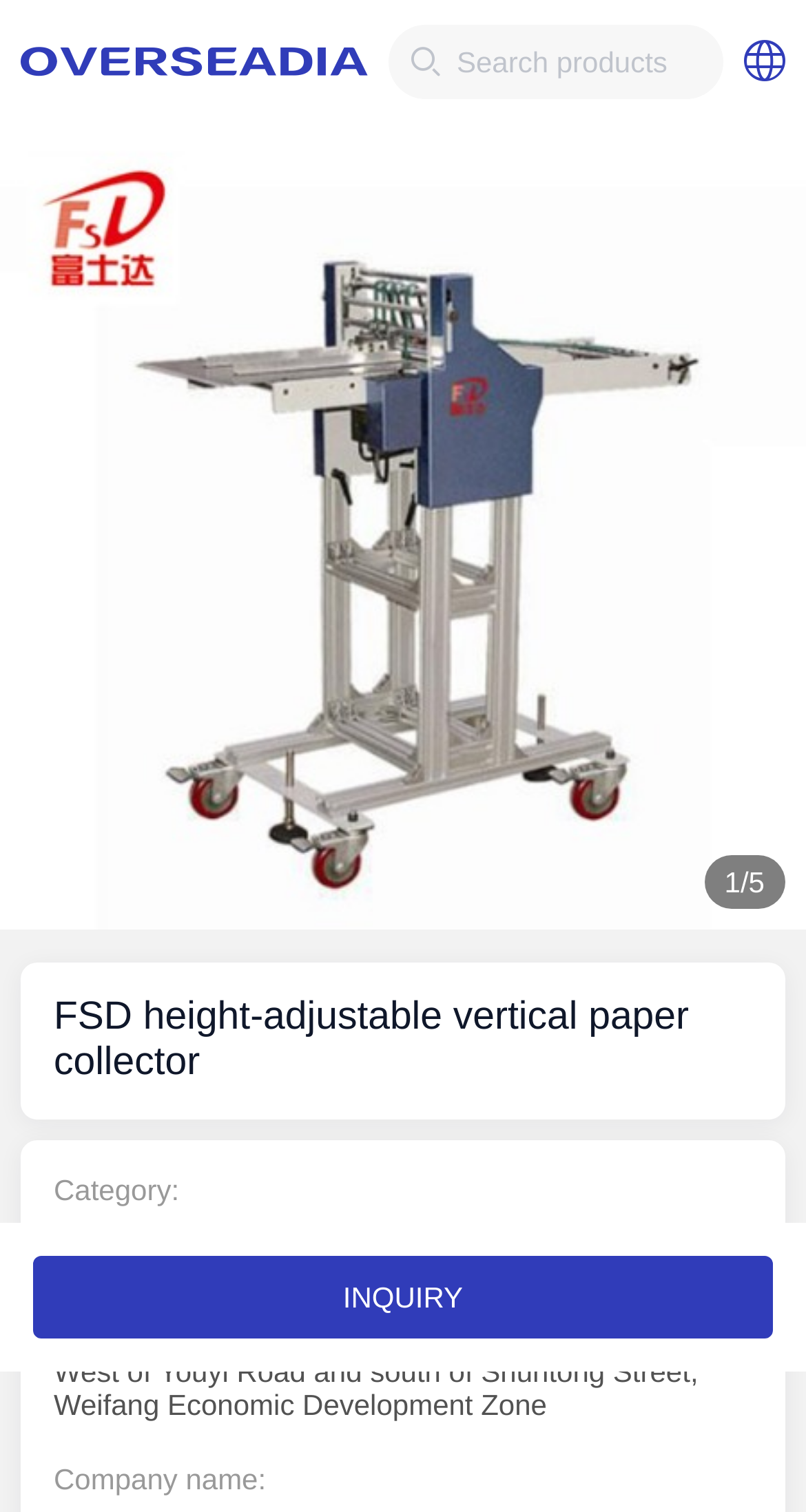Answer the question below with a single word or a brief phrase: 
How many pages of product details are there?

5